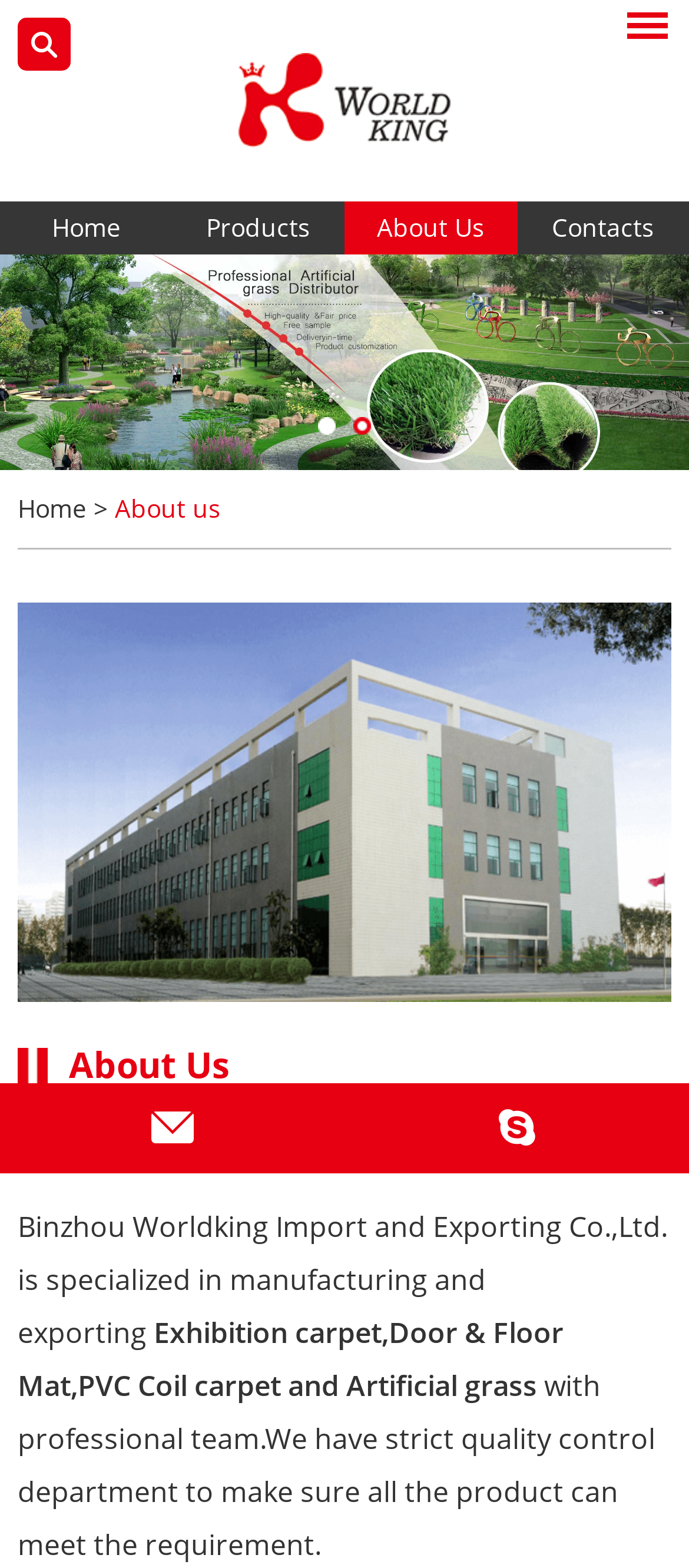Please answer the following question using a single word or phrase: 
What is the purpose of the quality control department?

To ensure products meet requirements